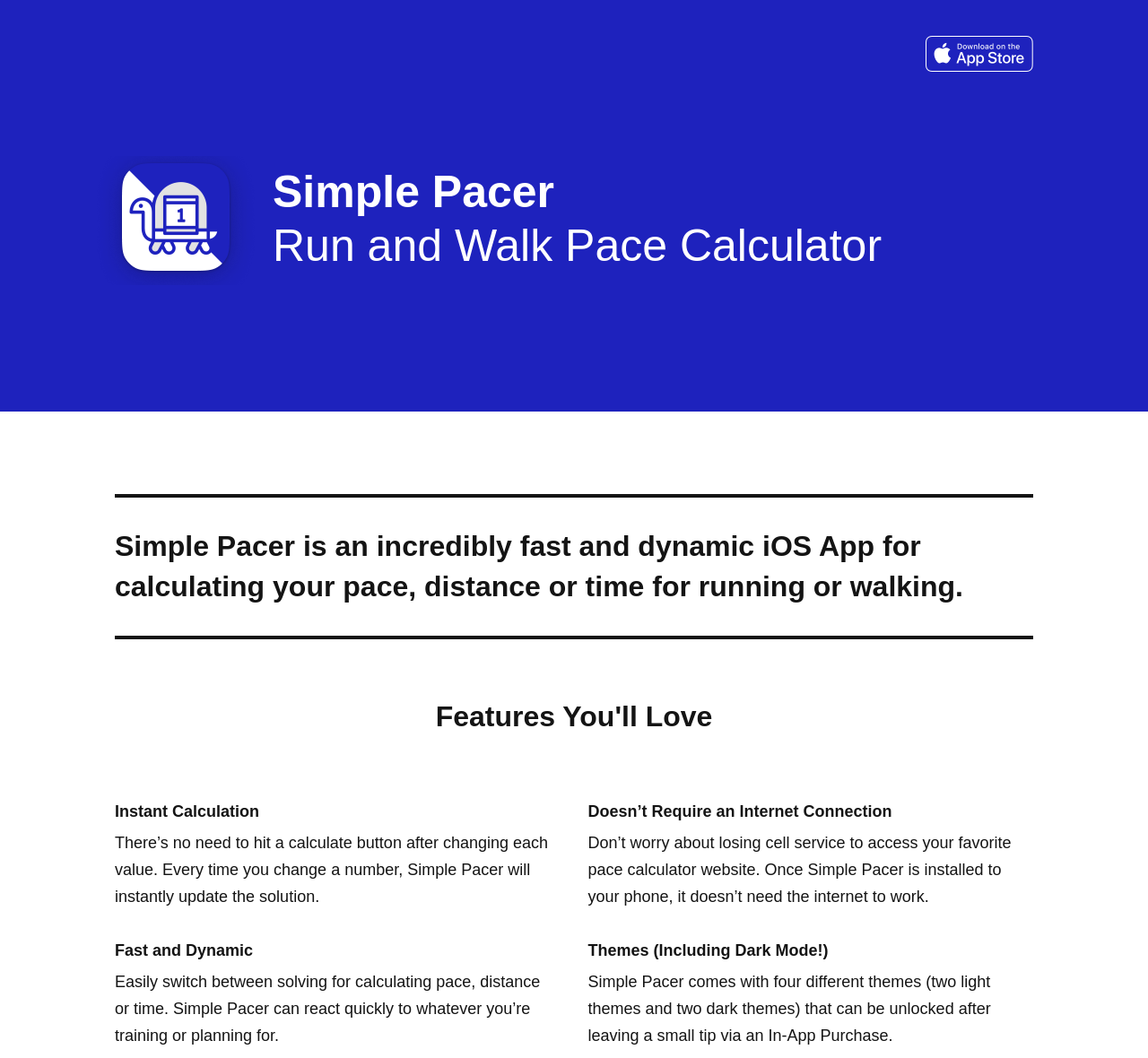Based on the element description: "Download on the App Store", identify the UI element and provide its bounding box coordinates. Use four float numbers between 0 and 1, [left, top, right, bottom].

[0.806, 0.034, 0.9, 0.068]